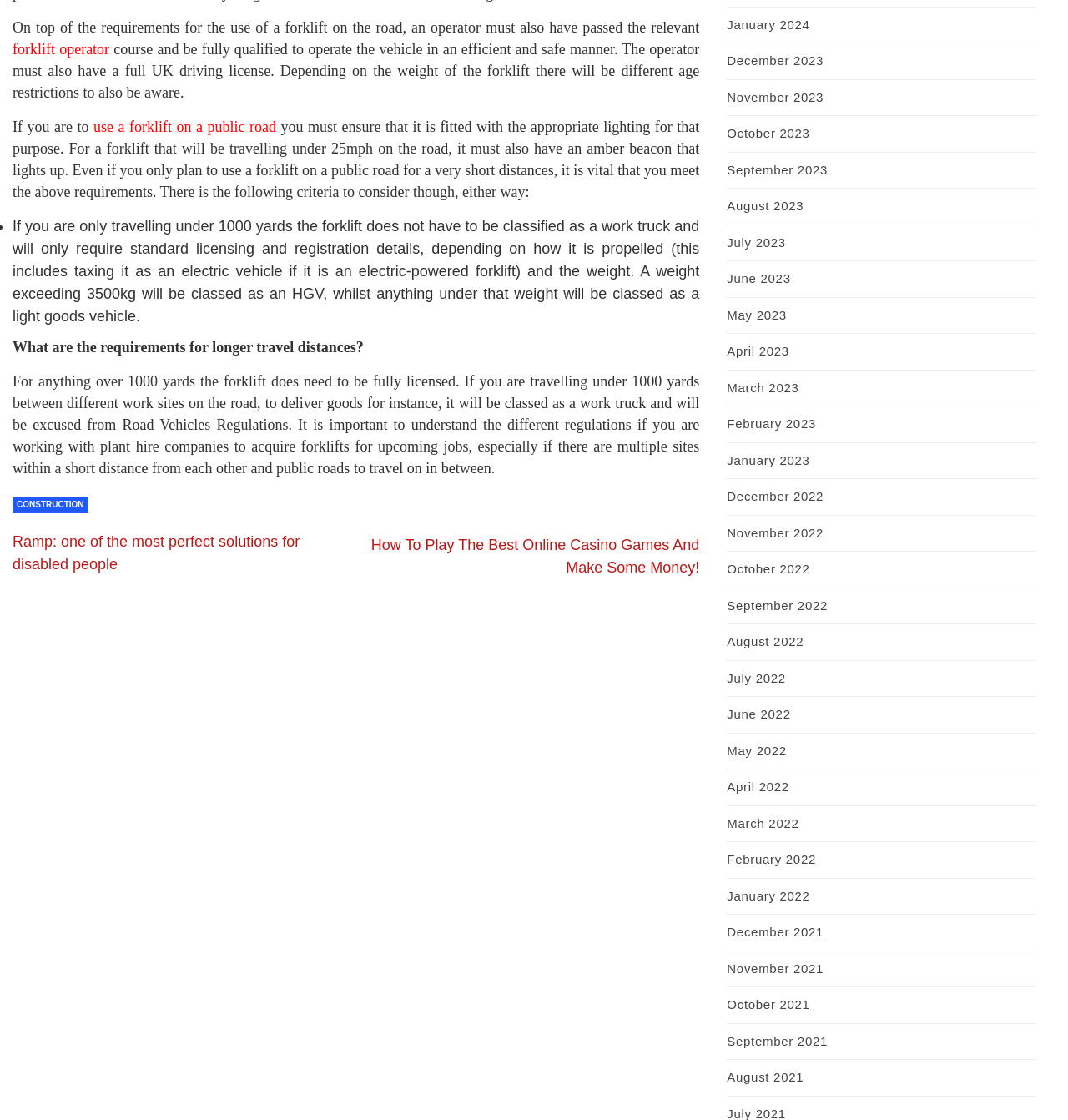What is required to operate a forklift on a public road?
Kindly give a detailed and elaborate answer to the question.

According to the webpage, to operate a forklift on a public road, the operator must have passed the relevant forklift operator course and be fully qualified to operate the vehicle in an efficient and safe manner.